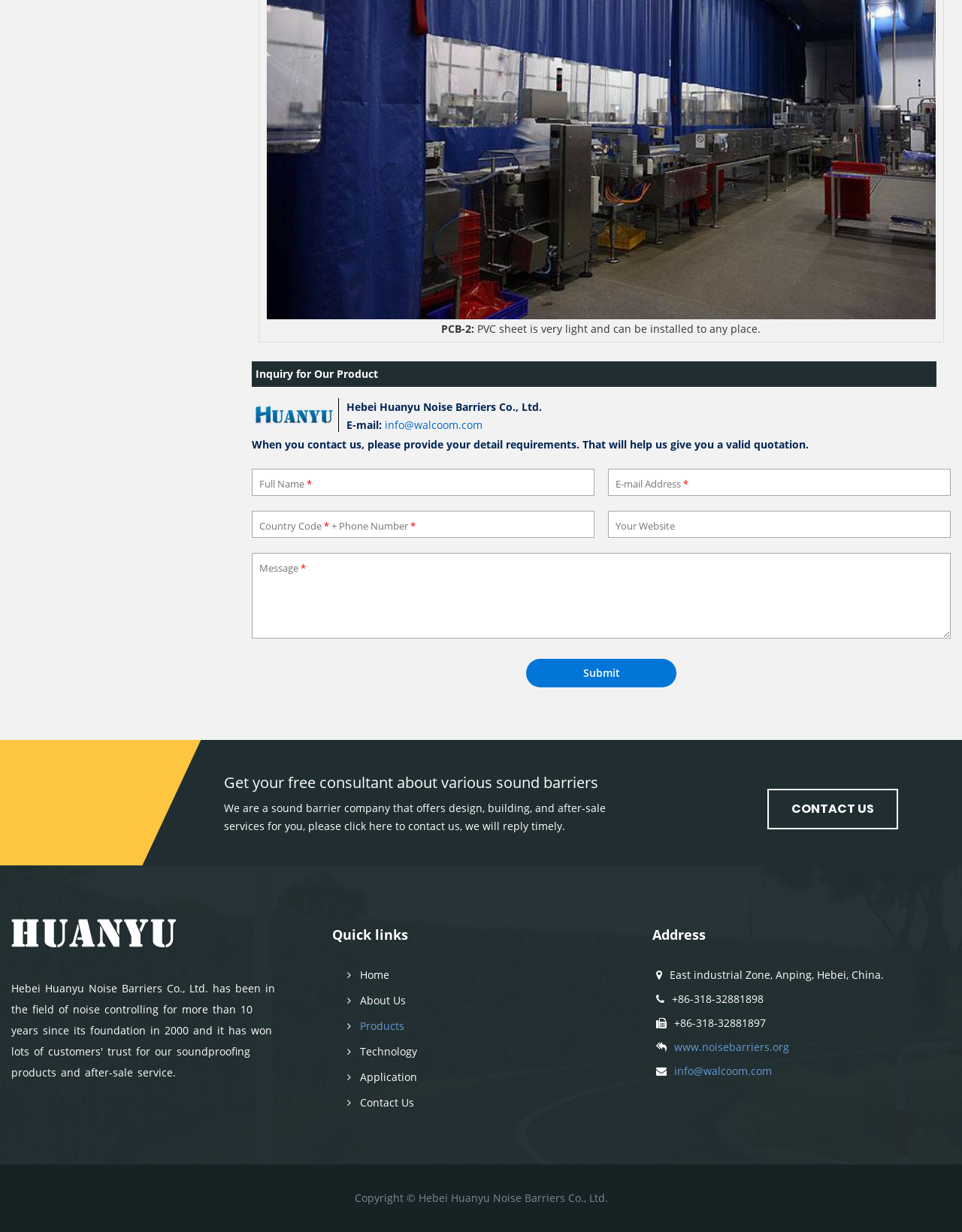Can you show the bounding box coordinates of the region to click on to complete the task described in the instruction: "Click the submit button"?

[0.547, 0.535, 0.703, 0.558]